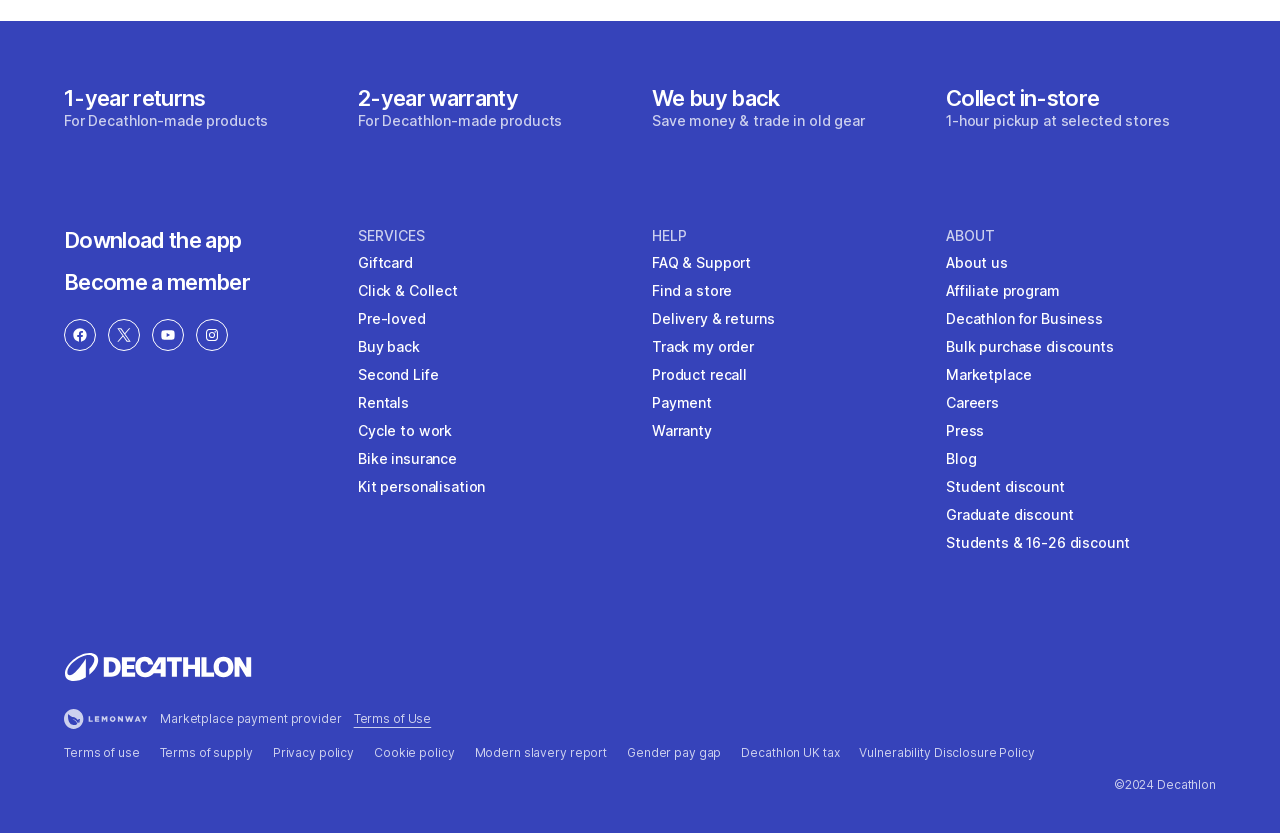Using the information shown in the image, answer the question with as much detail as possible: What is the purpose of the 'Buy back' service?

The 'Buy back' service is mentioned in the link 'We buy back Save money & trade in old gear' located at [0.509, 0.102, 0.72, 0.157]. This suggests that the purpose of the 'Buy back' service is to allow customers to save money and trade in their old gear.